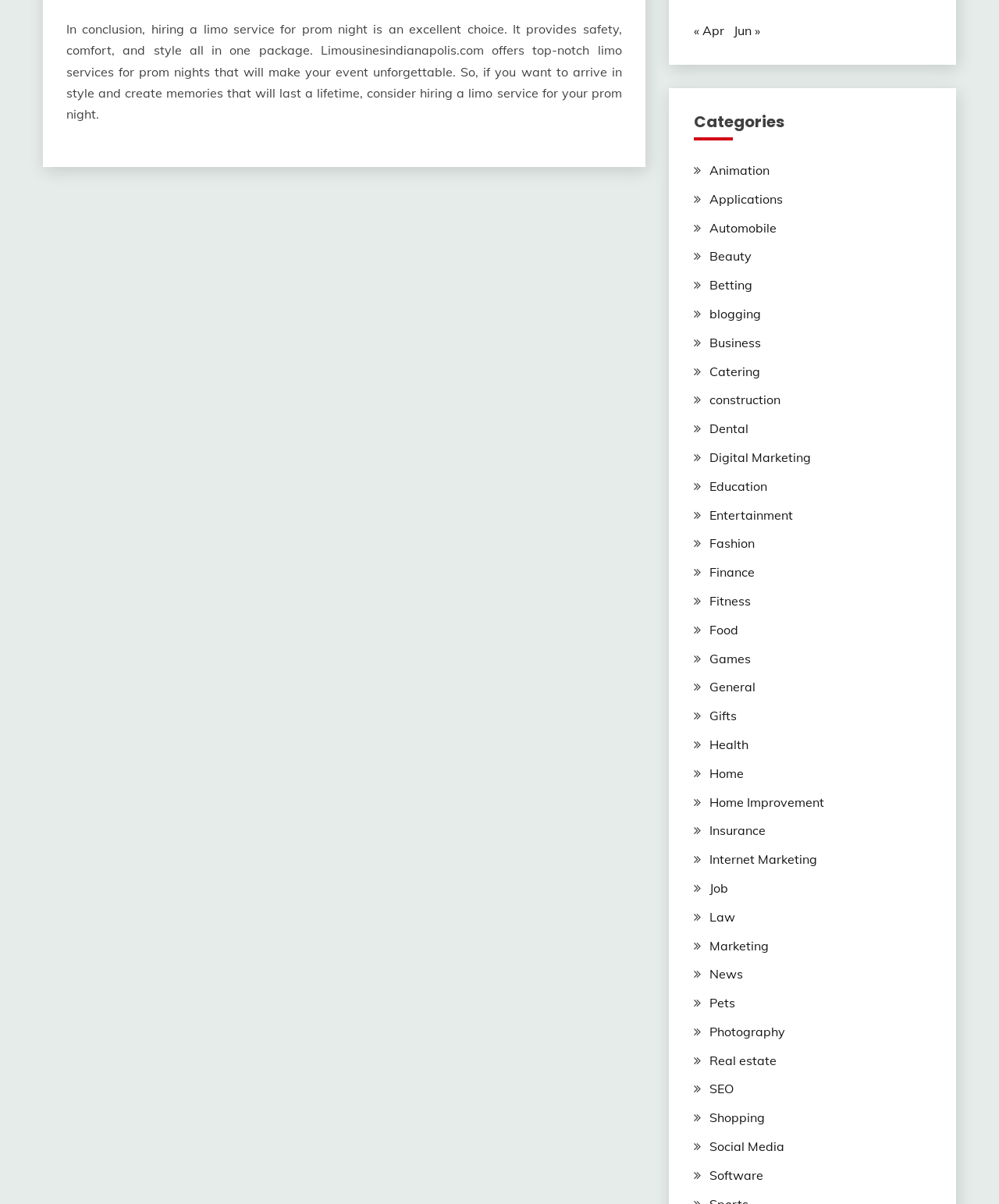Locate the bounding box coordinates of the clickable area to execute the instruction: "Click on 'Apr'". Provide the coordinates as four float numbers between 0 and 1, represented as [left, top, right, bottom].

[0.694, 0.019, 0.725, 0.032]